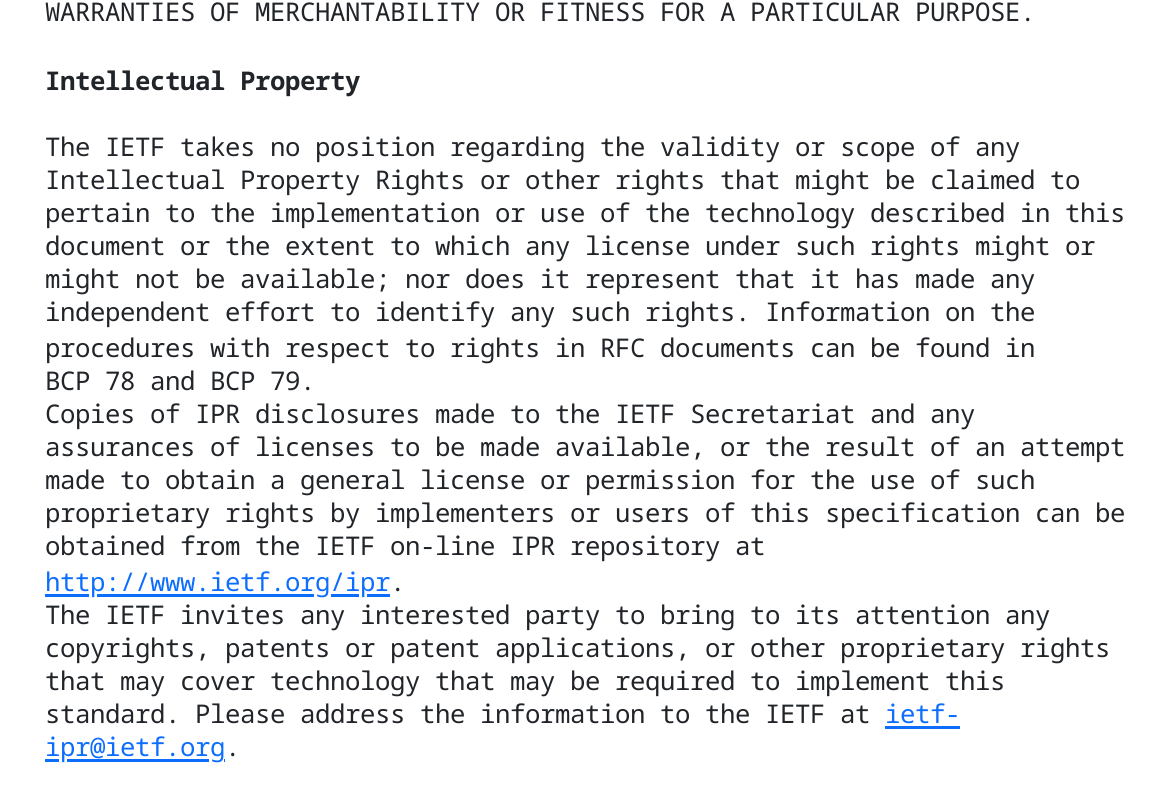Provide the bounding box coordinates in the format (top-left x, top-left y, bottom-right x, bottom-right y). All values are floating point numbers between 0 and 1. Determine the bounding box coordinate of the UI element described as: University of Illinois at Springfield

None